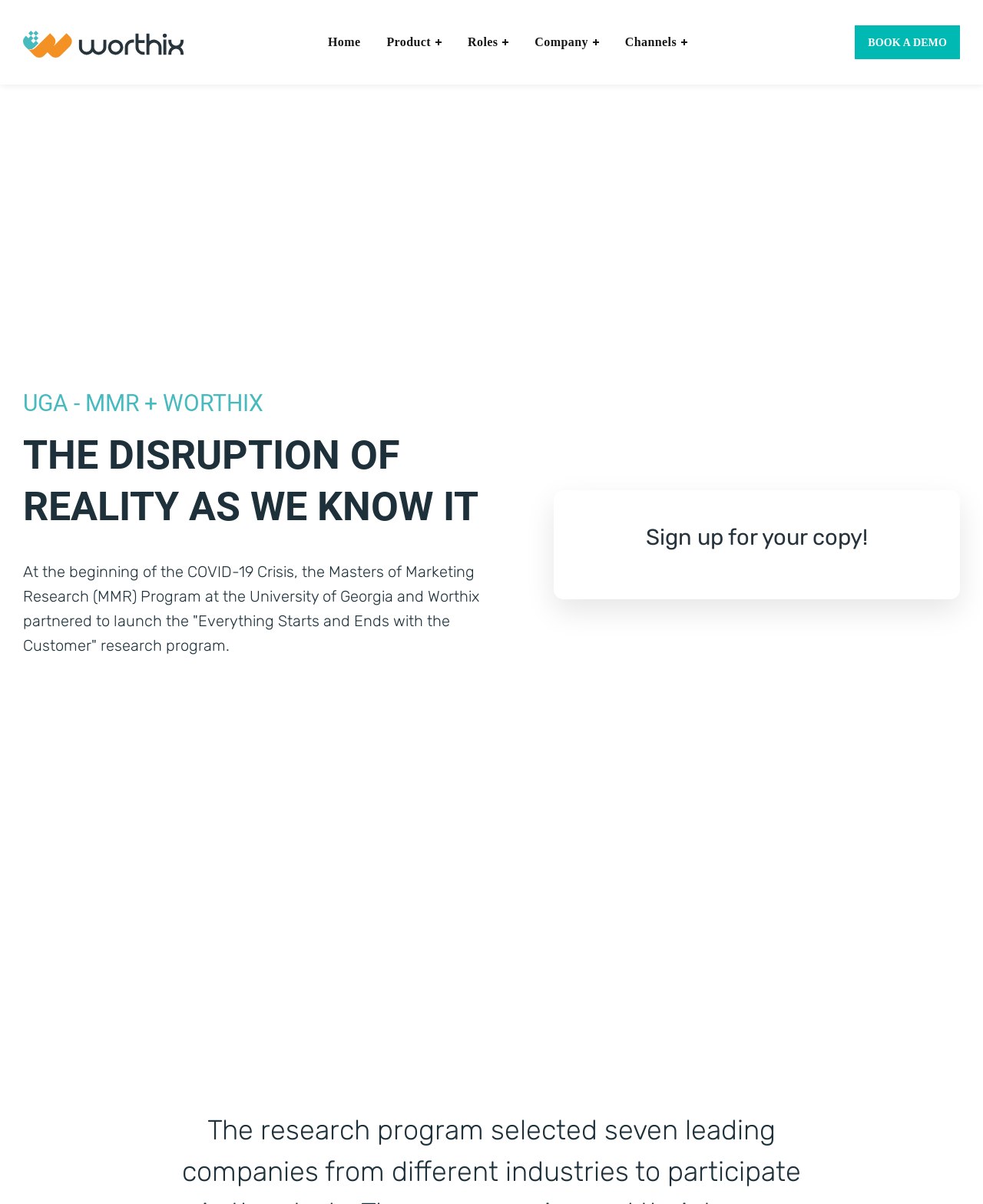What is the call-to-action button on the page?
Using the image as a reference, answer the question with a short word or phrase.

BOOK A DEMO